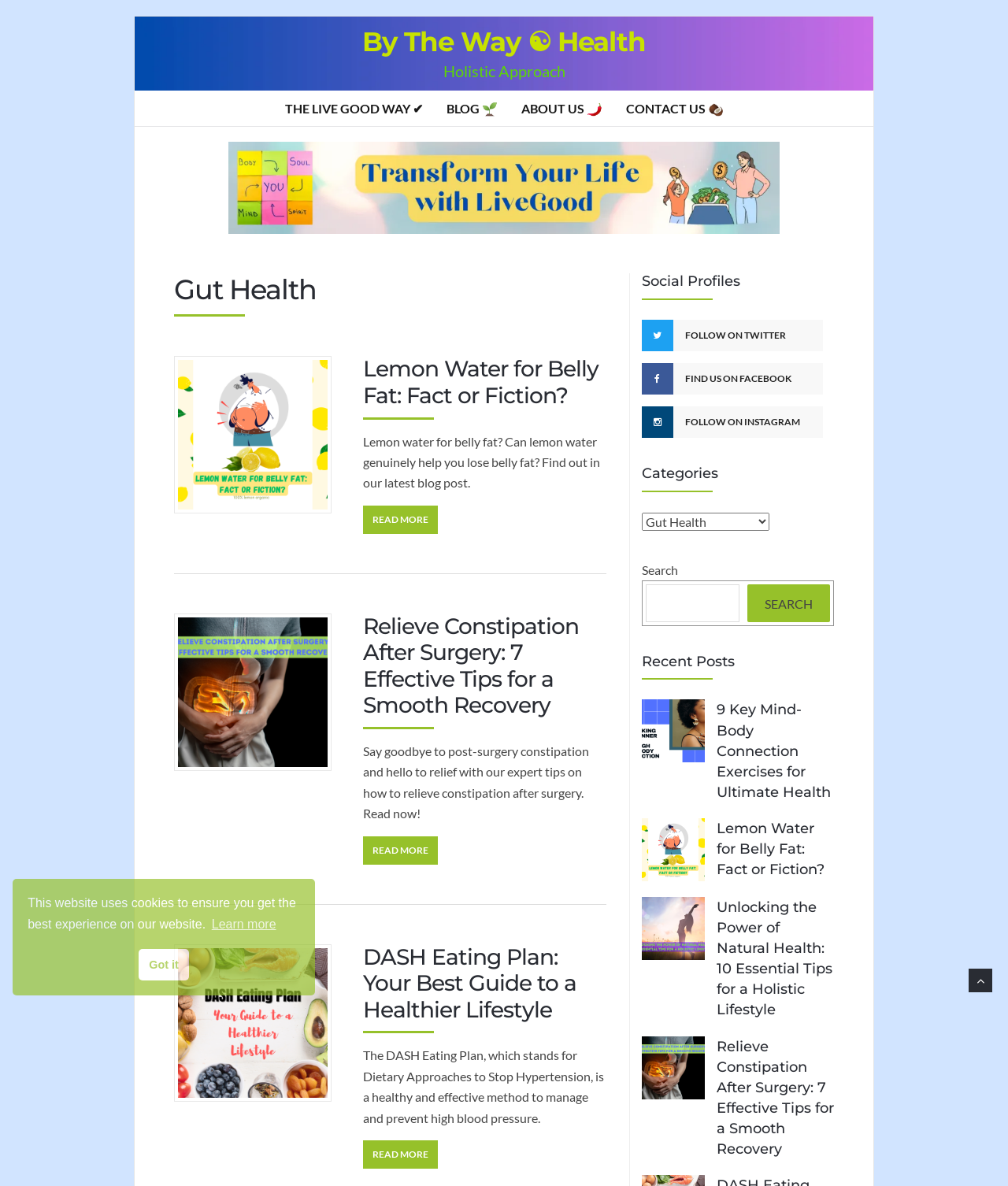Find the bounding box coordinates for the element described here: "alt="LiveGood"".

[0.038, 0.725, 0.584, 0.736]